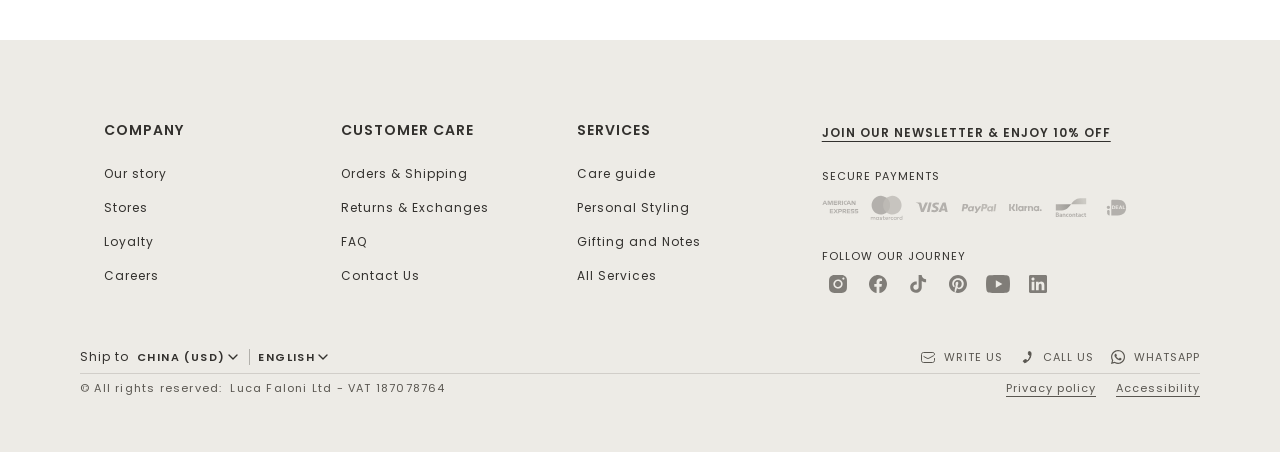Could you highlight the region that needs to be clicked to execute the instruction: "Follow Luca Faloni on Instagram"?

[0.642, 0.592, 0.667, 0.663]